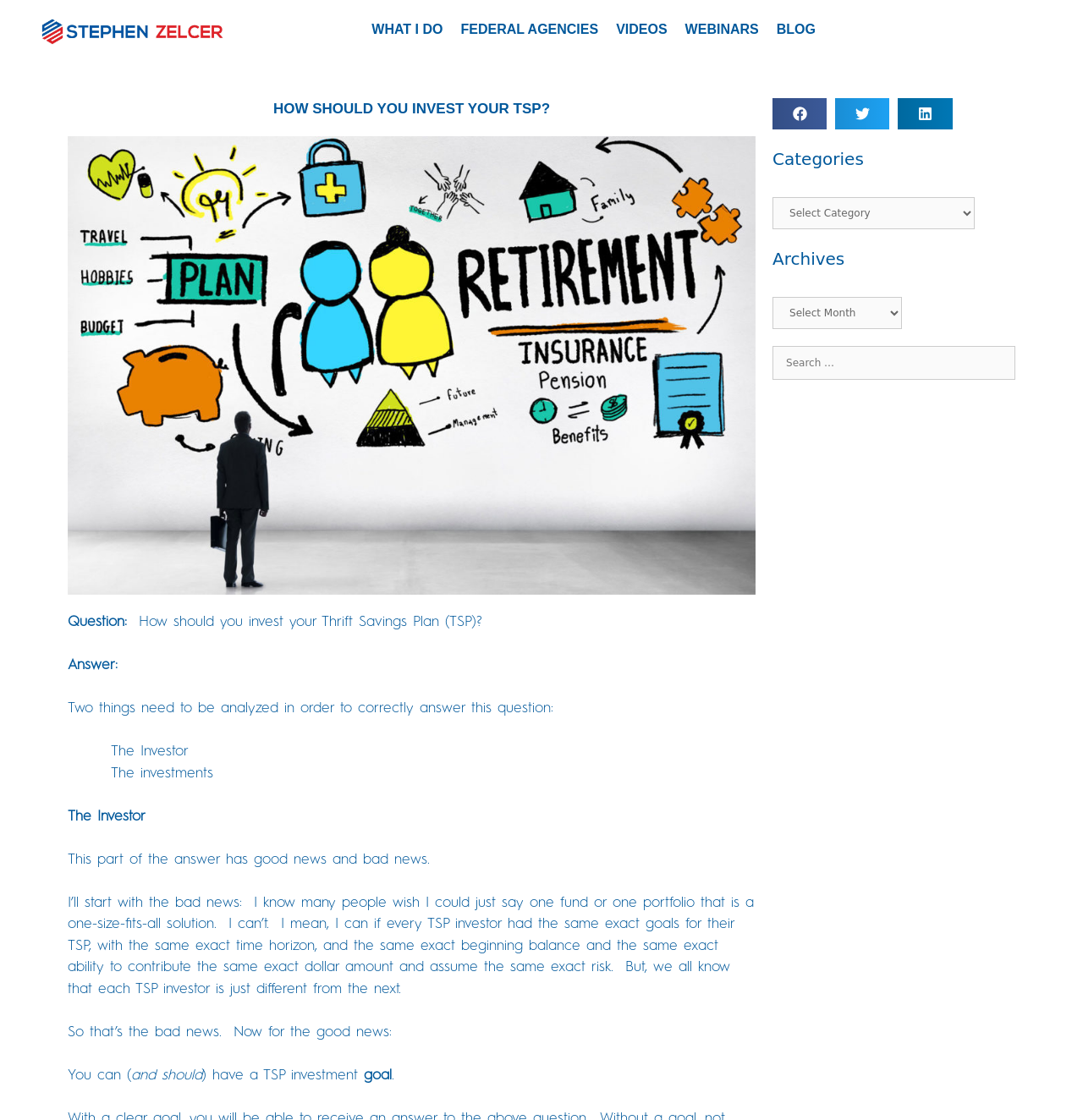What are the two things that need to be analyzed to answer the question?
Look at the screenshot and provide an in-depth answer.

According to the webpage, two things need to be analyzed in order to correctly answer the question of how to invest in the Thrift Savings Plan (TSP), which are 'The Investor' and 'The investments'.